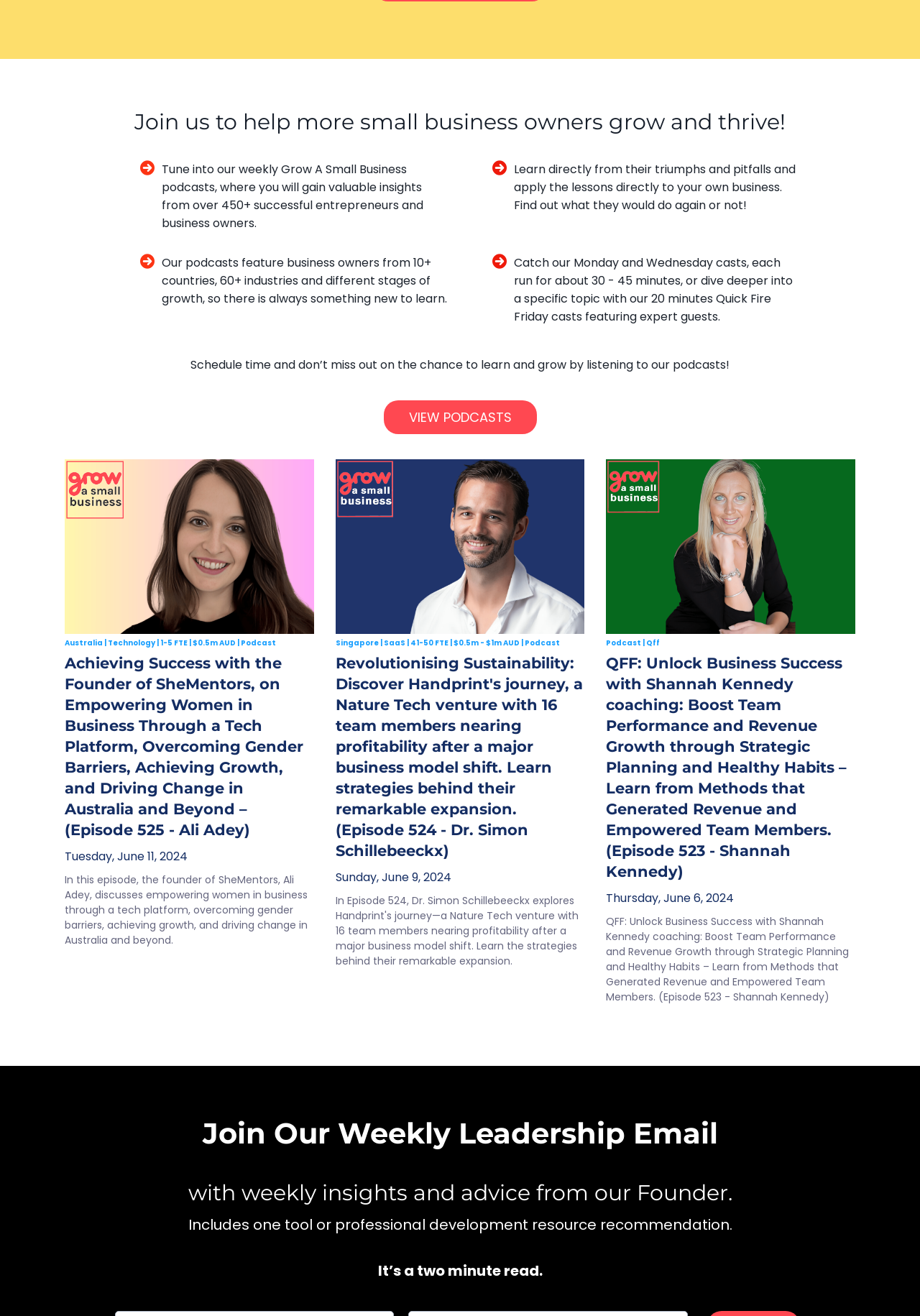Provide a single word or phrase answer to the question: 
What is the industry of the business featured in Episode 524?

Nature Tech